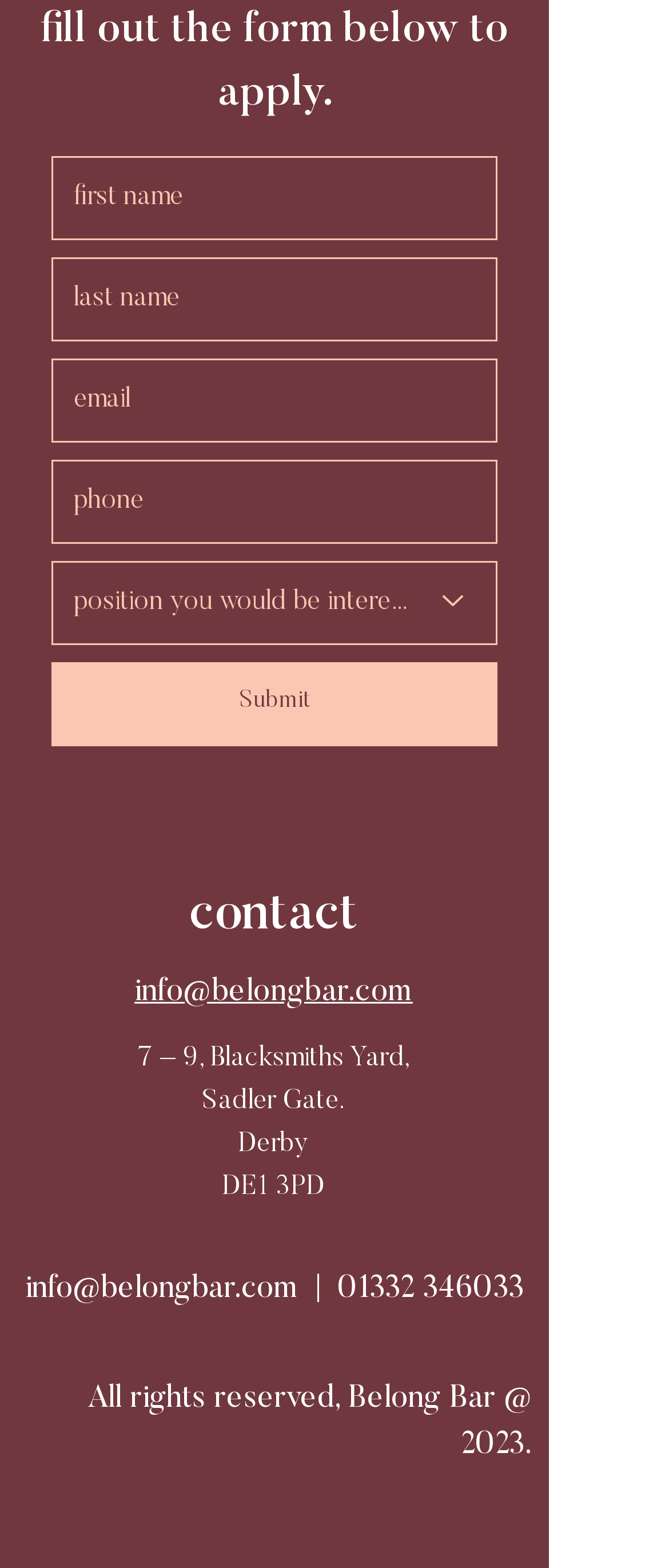Use a single word or phrase to answer the question:
What is the copyright year of Belong Bar's website?

2023